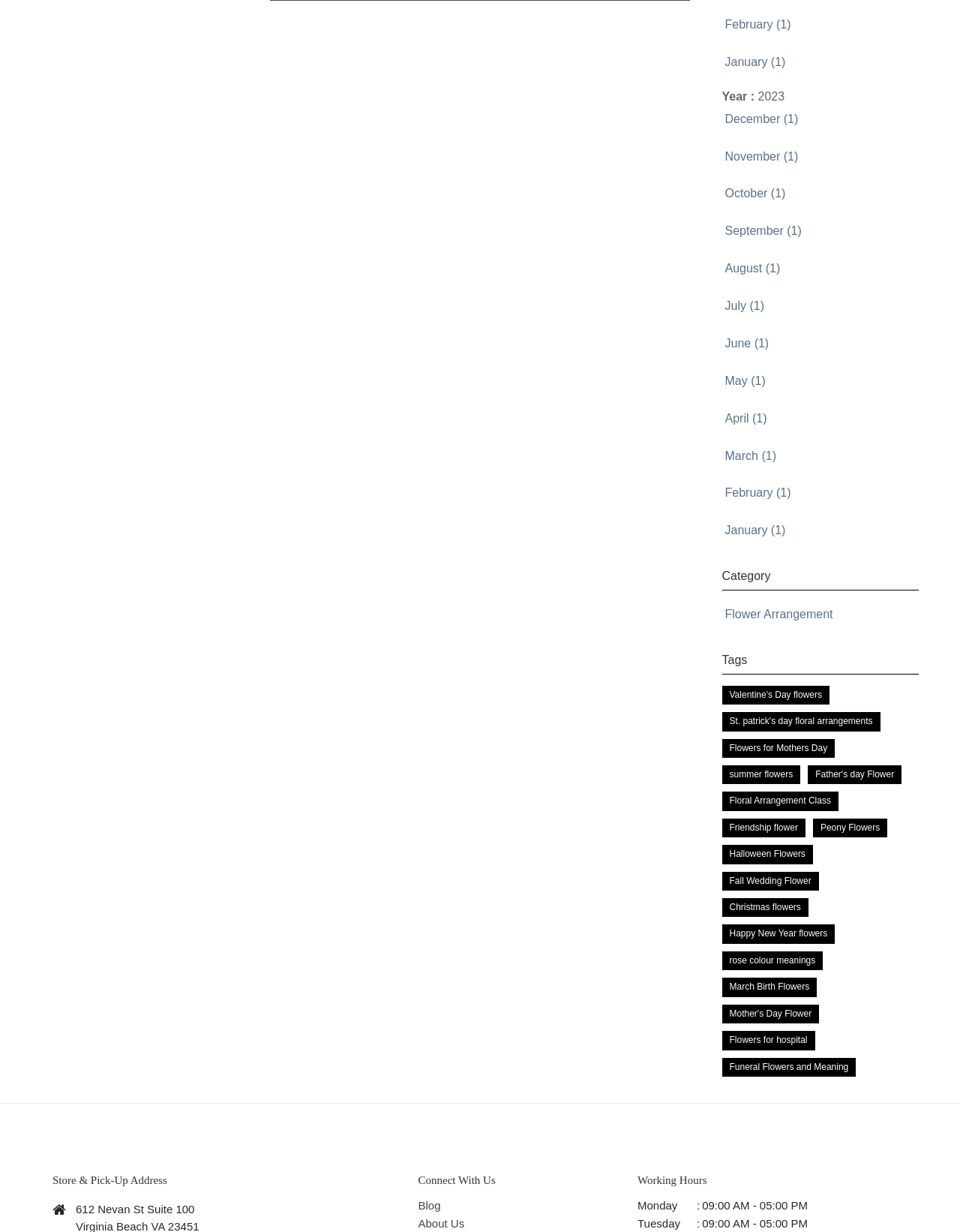Identify the bounding box coordinates for the element you need to click to achieve the following task: "View the category of Flower Arrangement". Provide the bounding box coordinates as four float numbers between 0 and 1, in the form [left, top, right, bottom].

[0.752, 0.488, 0.957, 0.509]